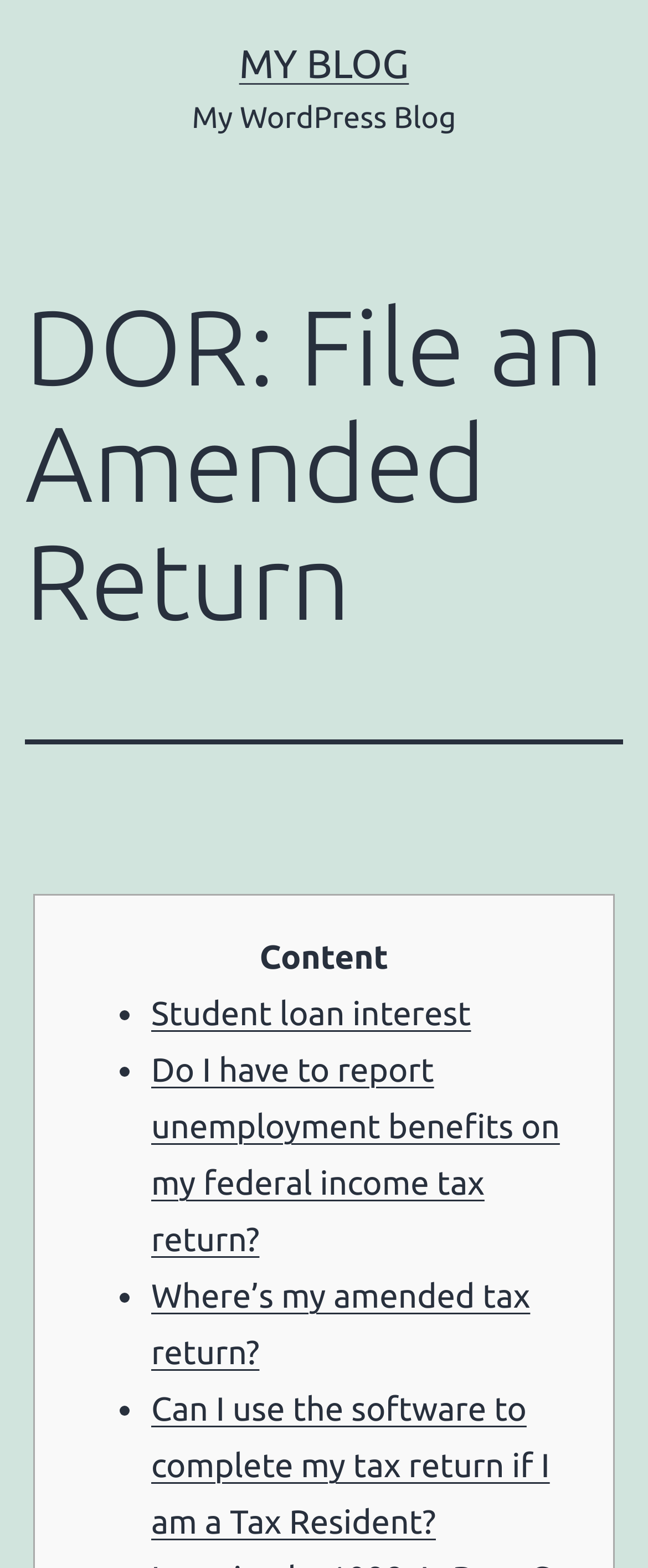How many list items are there?
Relying on the image, give a concise answer in one word or a brief phrase.

4